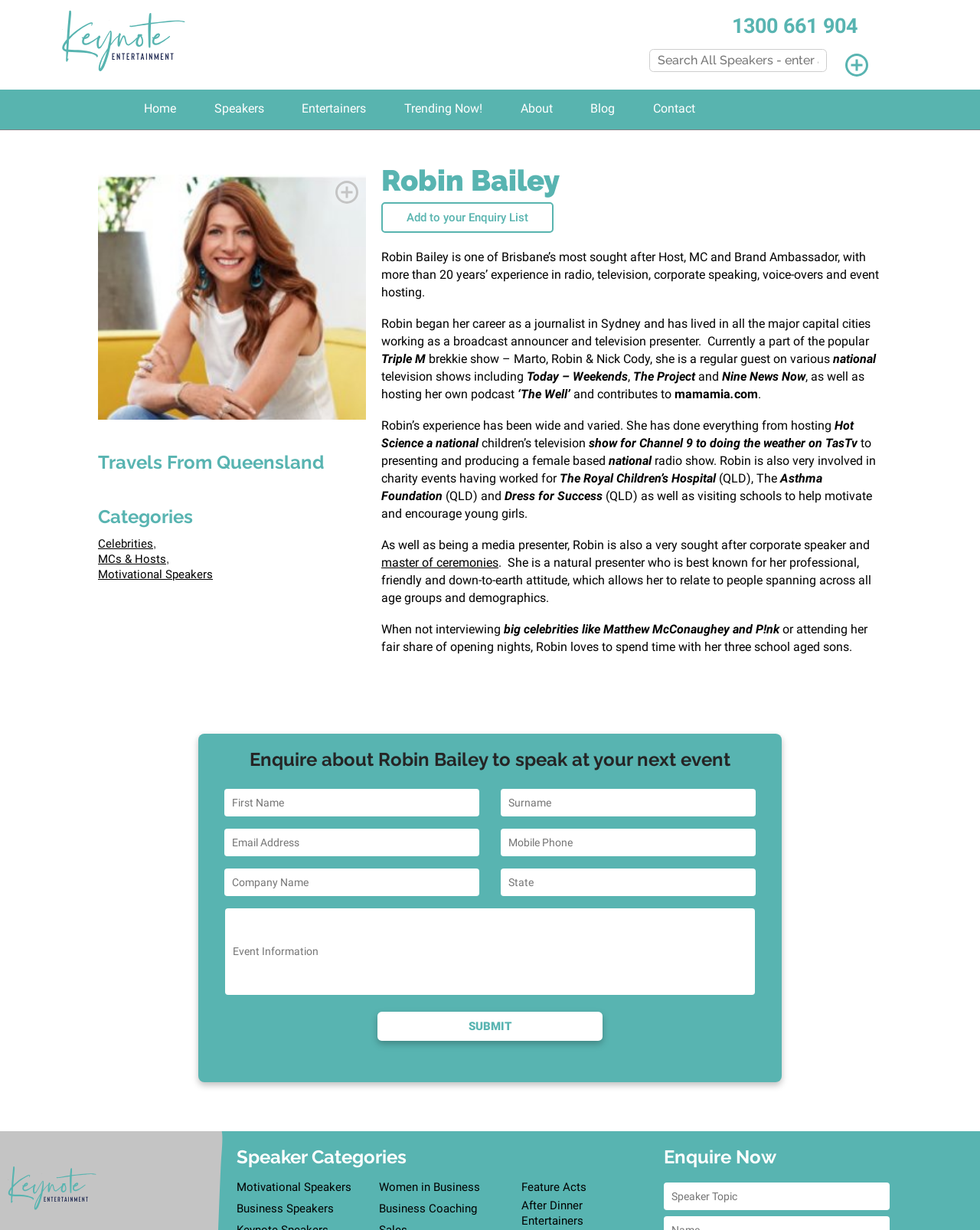Identify the bounding box coordinates of the section to be clicked to complete the task described by the following instruction: "Share on Facebook". The coordinates should be four float numbers between 0 and 1, formatted as [left, top, right, bottom].

None